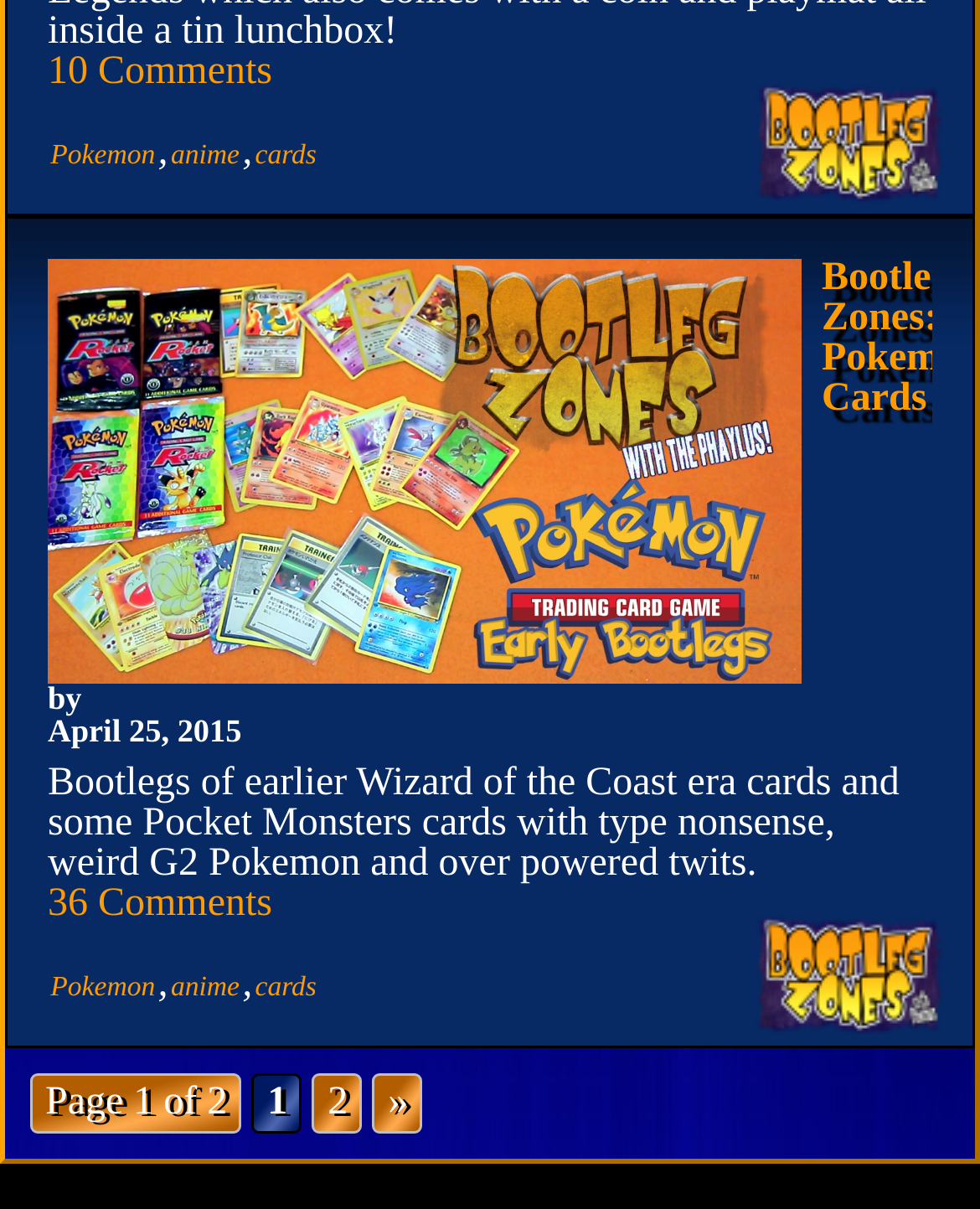Determine the bounding box coordinates of the clickable element necessary to fulfill the instruction: "view comments". Provide the coordinates as four float numbers within the 0 to 1 range, i.e., [left, top, right, bottom].

[0.049, 0.042, 0.278, 0.077]